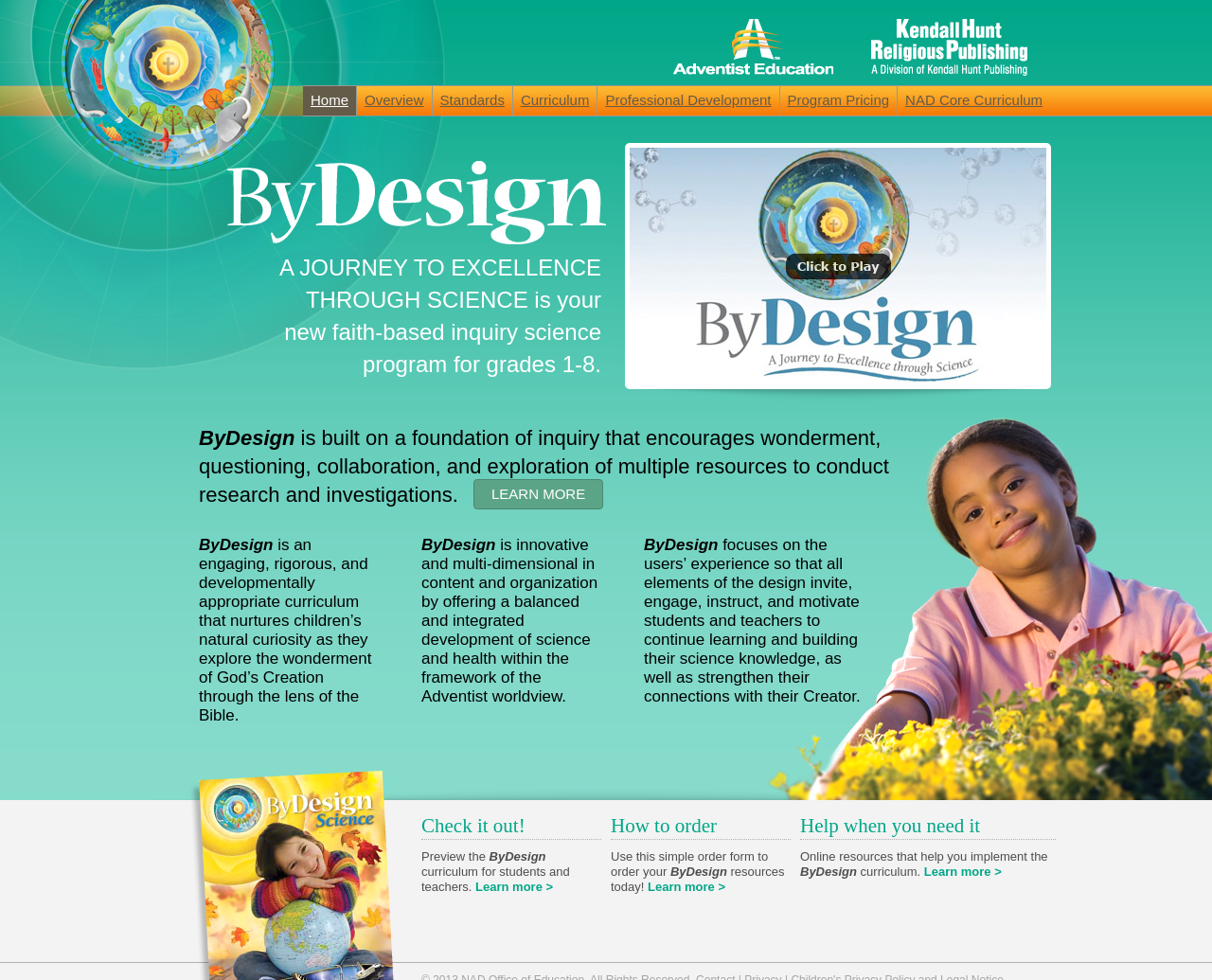Locate the bounding box coordinates of the clickable region necessary to complete the following instruction: "Click on the 'Home' link". Provide the coordinates in the format of four float numbers between 0 and 1, i.e., [left, top, right, bottom].

[0.25, 0.087, 0.294, 0.119]